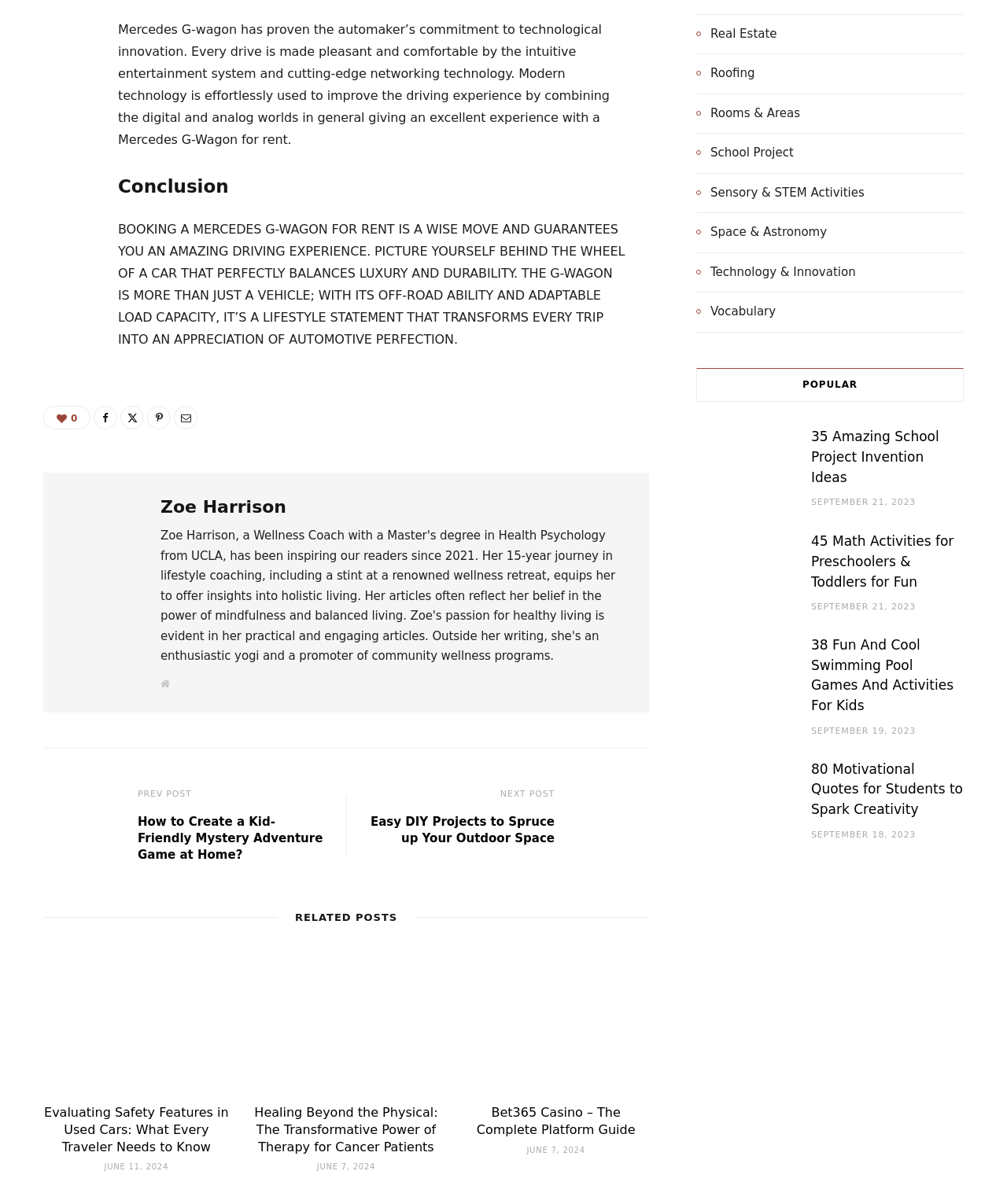Please determine the bounding box coordinates of the section I need to click to accomplish this instruction: "Explore the 'Real Estate' category".

[0.691, 0.02, 0.772, 0.037]